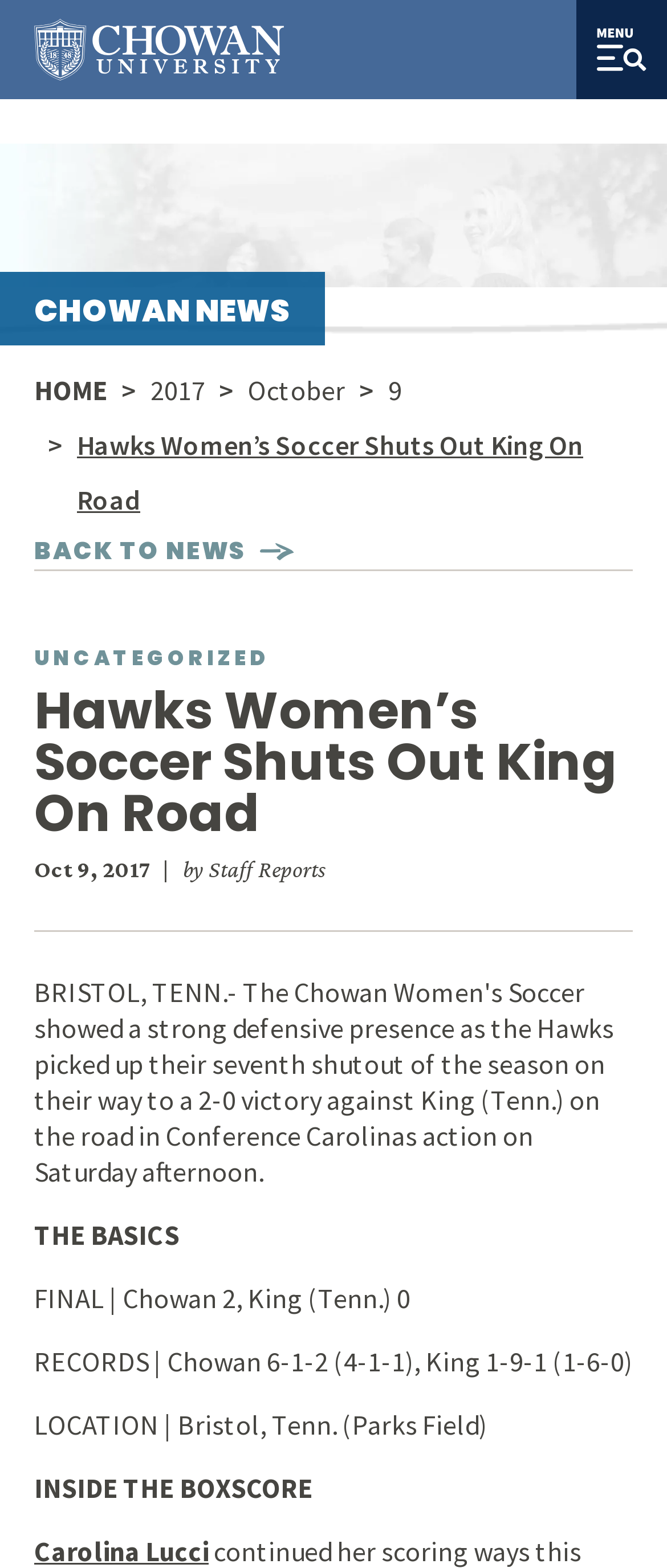Summarize the webpage with intricate details.

The webpage is about a news article from Chowan University, specifically about the women's soccer team shutting out King on the road. 

At the top of the page, there is a navigation menu with a site name logo on the left and an "open extended navigation" button on the right. Below this, there is a banner section with a heading "CHOWAN NEWS" on the left and a breadcrumb navigation menu on the right, showing the path "HOME > 2017 > October > 9". 

Below the banner, there is a prominent heading "Hawks Women’s Soccer Shuts Out King On Road" followed by a link to go "BACK TO NEWS". Under this, there is a section with the article's title, date "Oct 9, 2017", and author "by Staff Reports". 

The main content of the article is divided into sections, including "THE BASICS" which provides a brief summary of the game, including the final score, records, and location. There is also a section titled "INSIDE THE BOXSCORE" which likely provides more detailed statistics about the game.